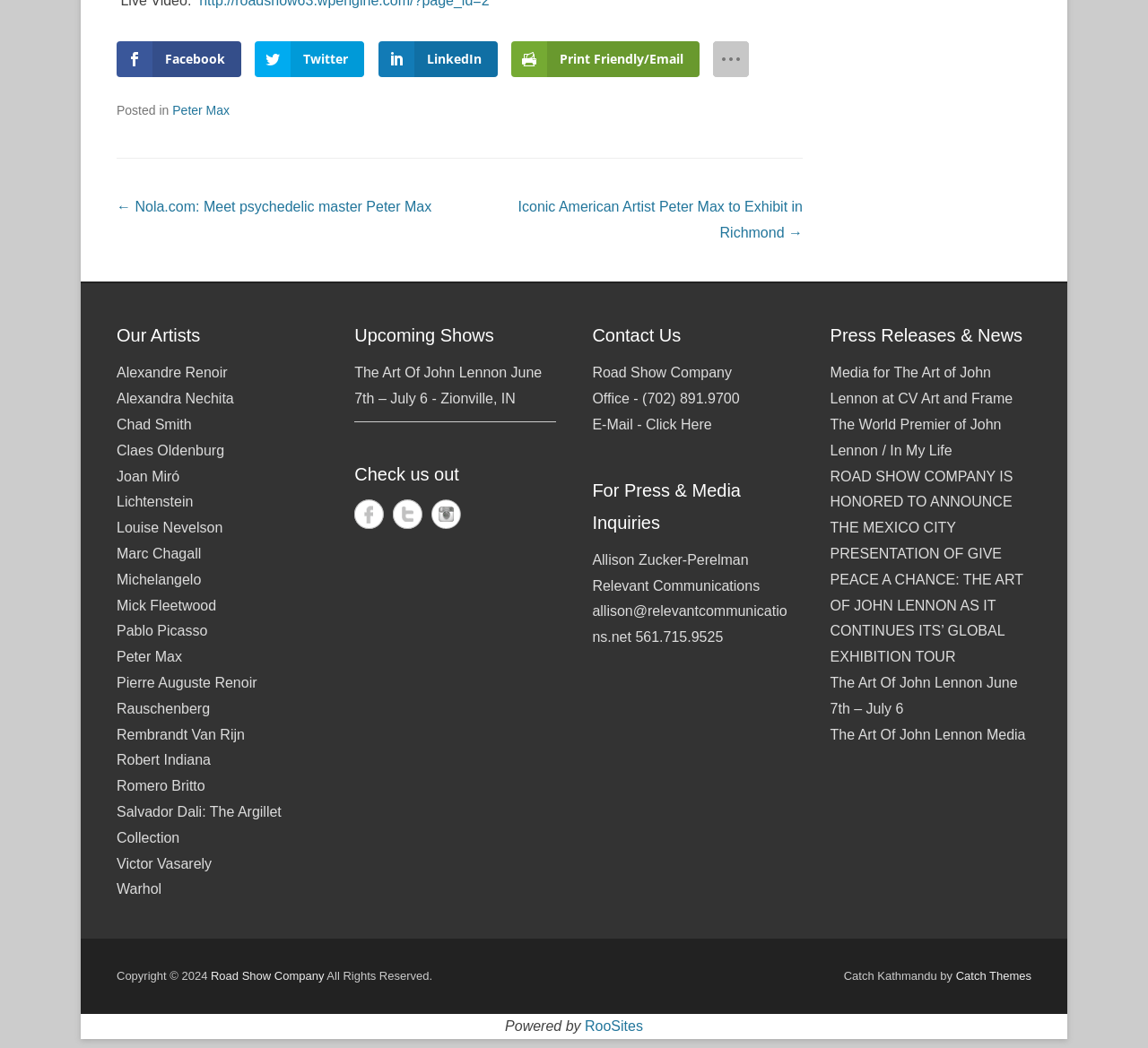Please locate the bounding box coordinates of the element that should be clicked to achieve the given instruction: "Click on Facebook link".

[0.102, 0.039, 0.21, 0.073]